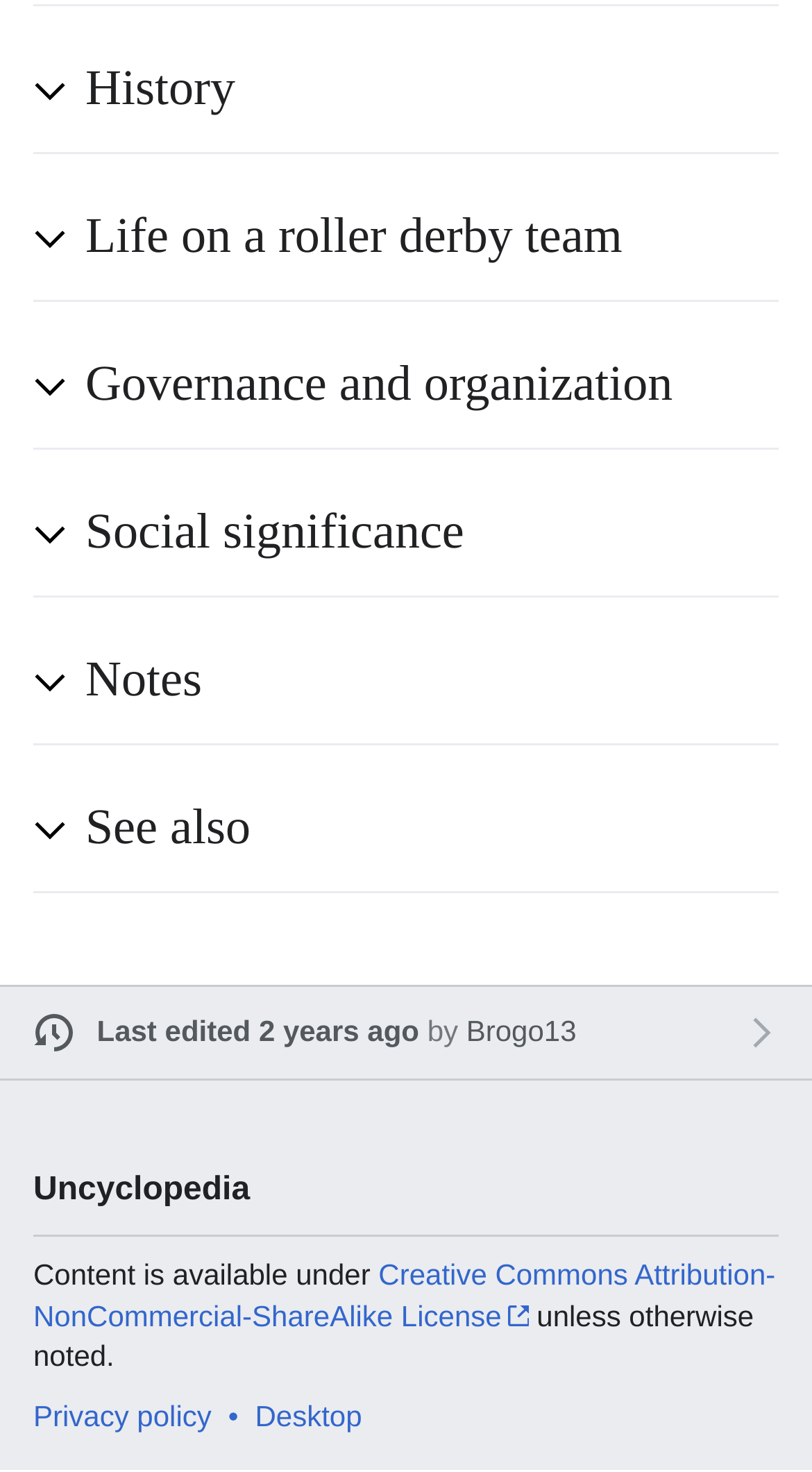Could you indicate the bounding box coordinates of the region to click in order to complete this instruction: "Search for 3d wall panels".

None